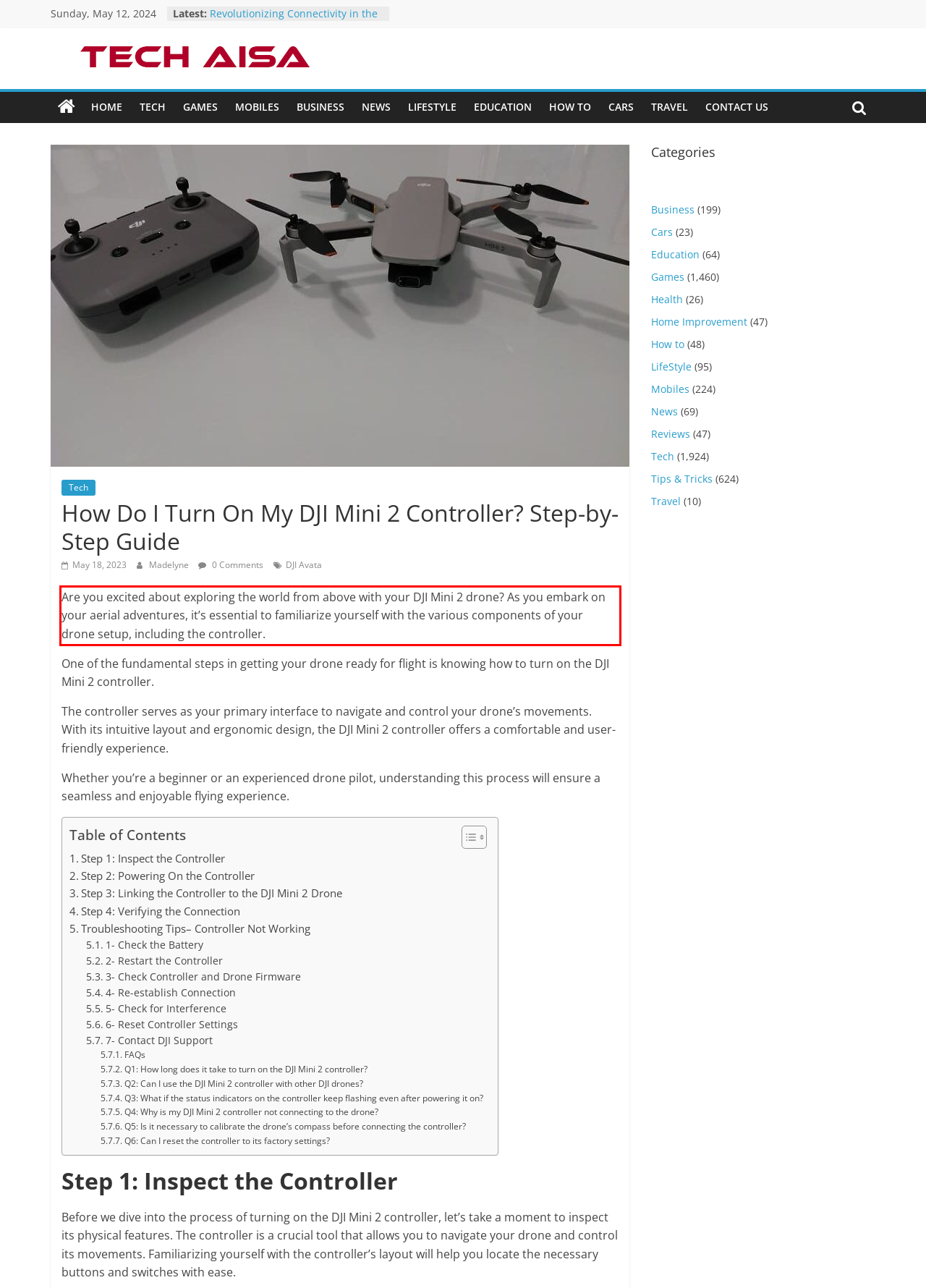You have a screenshot of a webpage with a red bounding box. Use OCR to generate the text contained within this red rectangle.

Are you excited about exploring the world from above with your DJI Mini 2 drone? As you embark on your aerial adventures, it’s essential to familiarize yourself with the various components of your drone setup, including the controller.